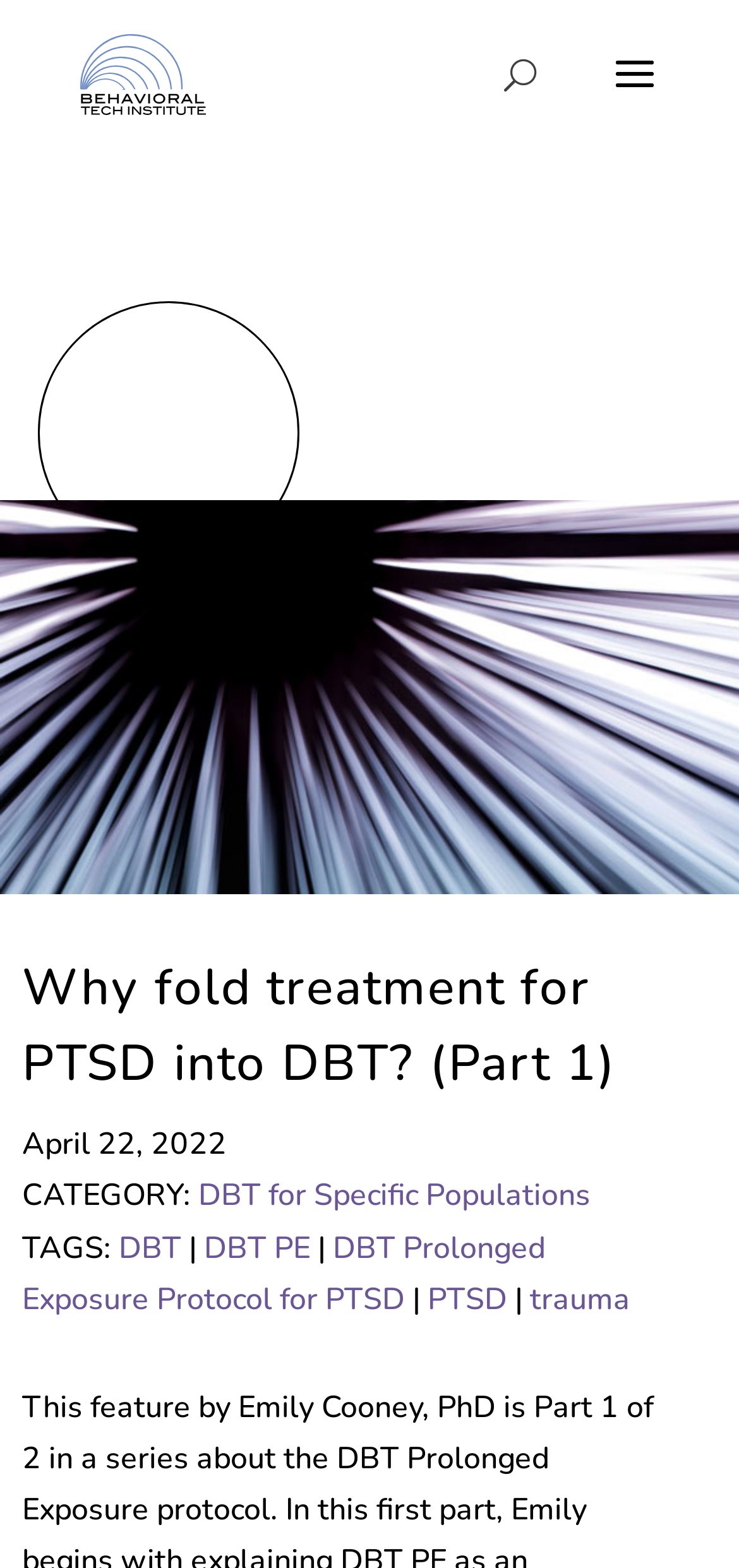What is the main title displayed on this webpage?

Why fold treatment for PTSD into DBT? (Part 1)